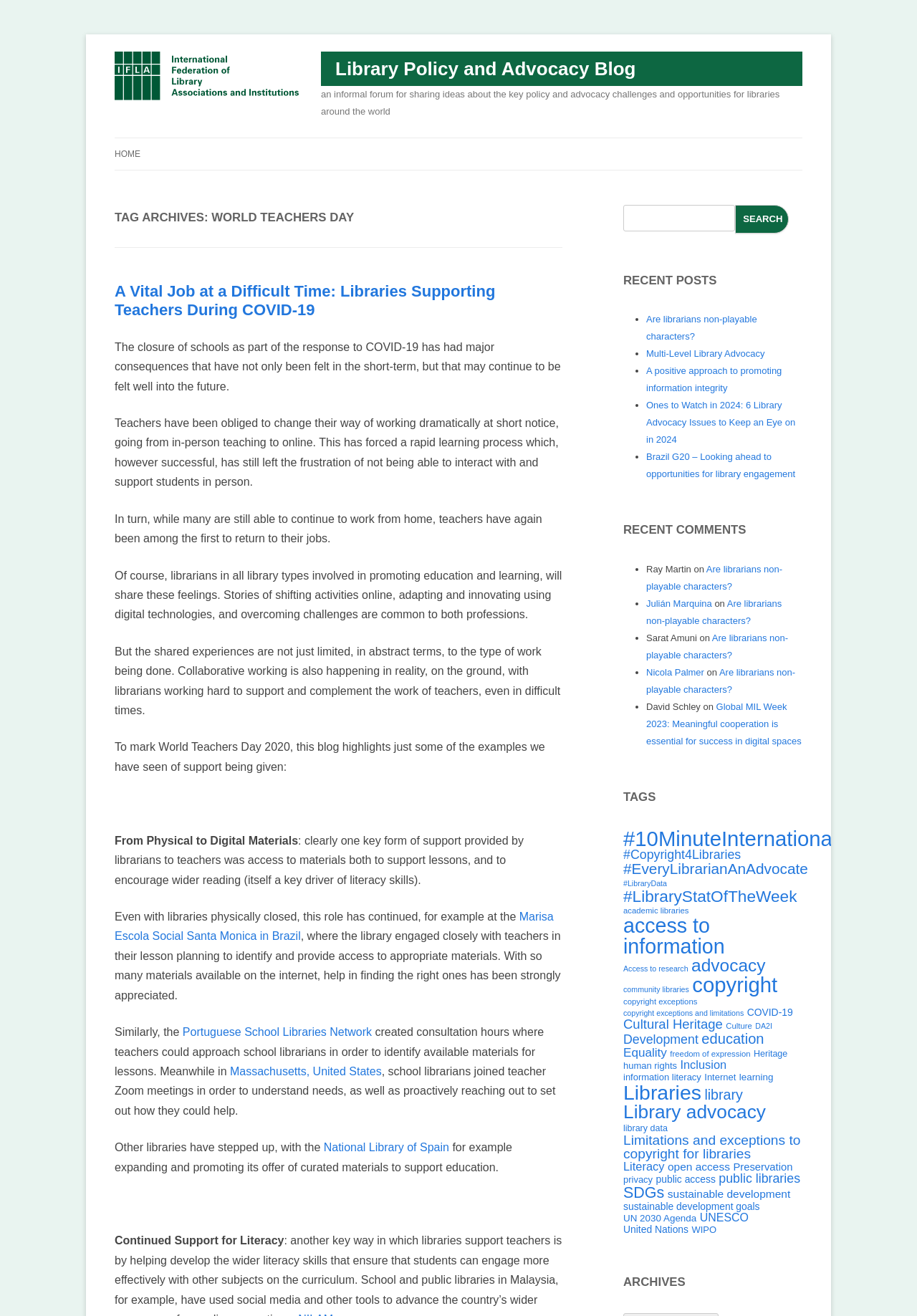Find and provide the bounding box coordinates for the UI element described here: "BikeEastBay.org/EducationResources". The coordinates should be given as four float numbers between 0 and 1: [left, top, right, bottom].

None